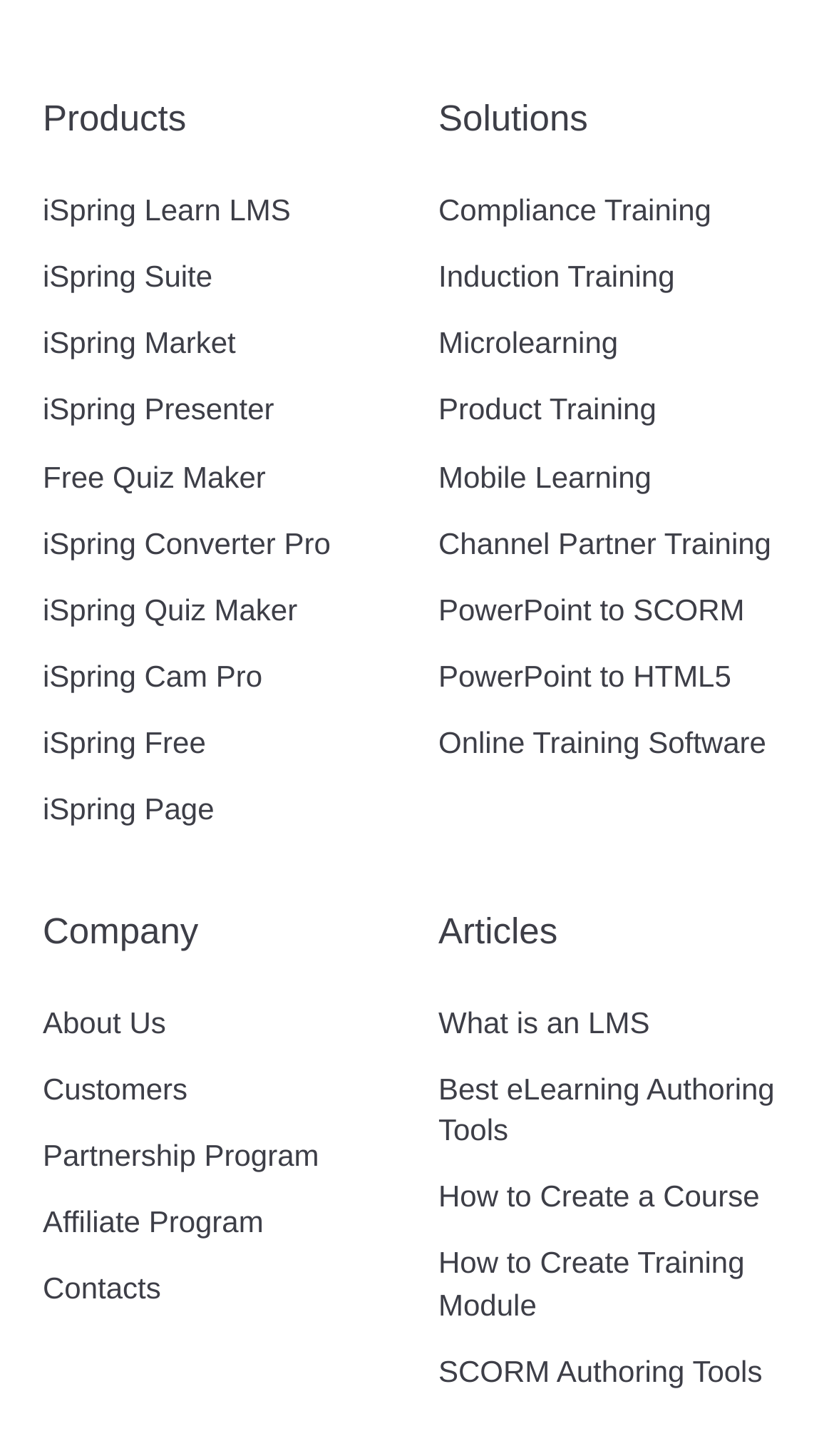Please identify the bounding box coordinates of where to click in order to follow the instruction: "Click on Products".

[0.051, 0.067, 0.223, 0.095]